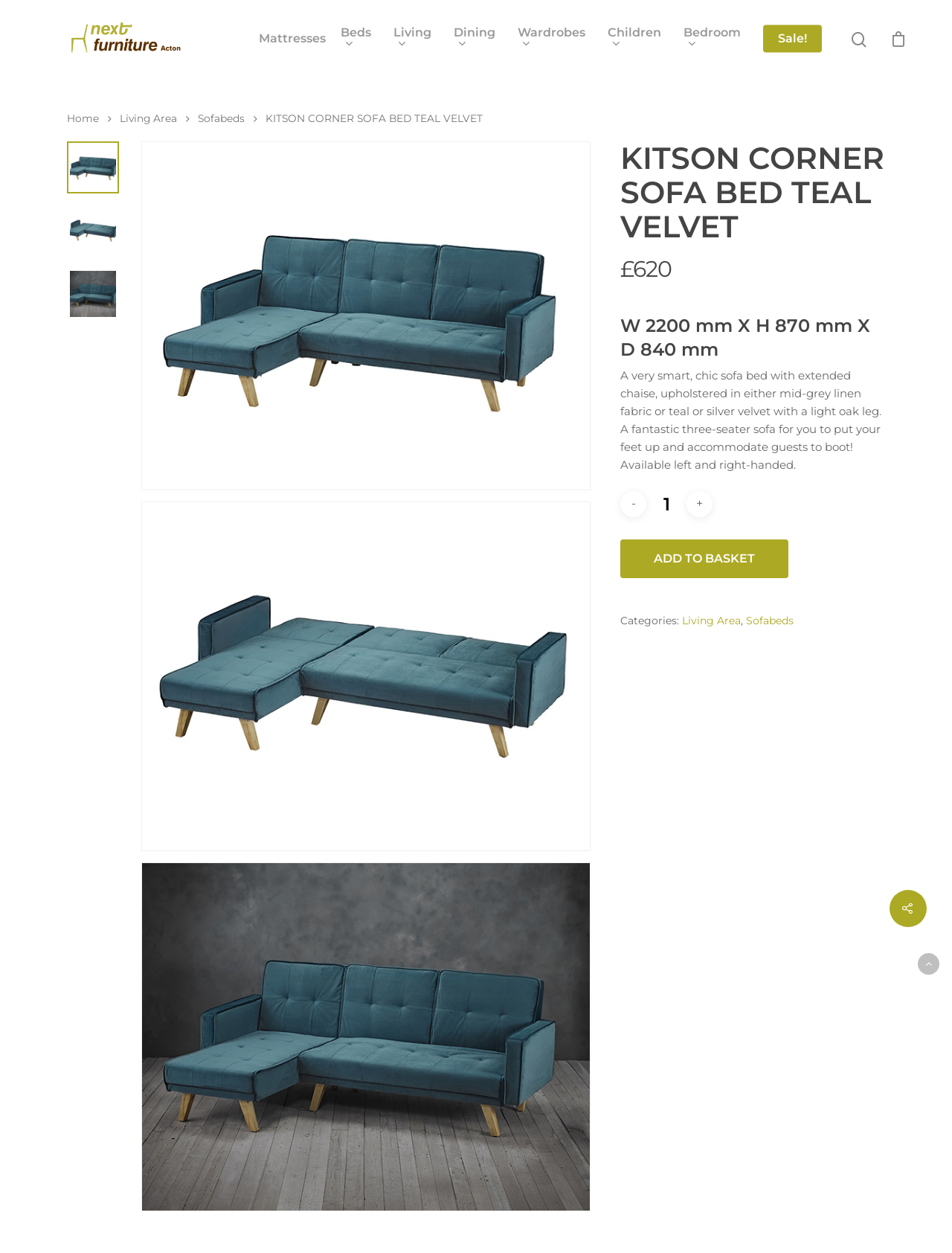Using floating point numbers between 0 and 1, provide the bounding box coordinates in the format (top-left x, top-left y, bottom-right x, bottom-right y). Locate the UI element described here: Living Area

[0.126, 0.089, 0.186, 0.099]